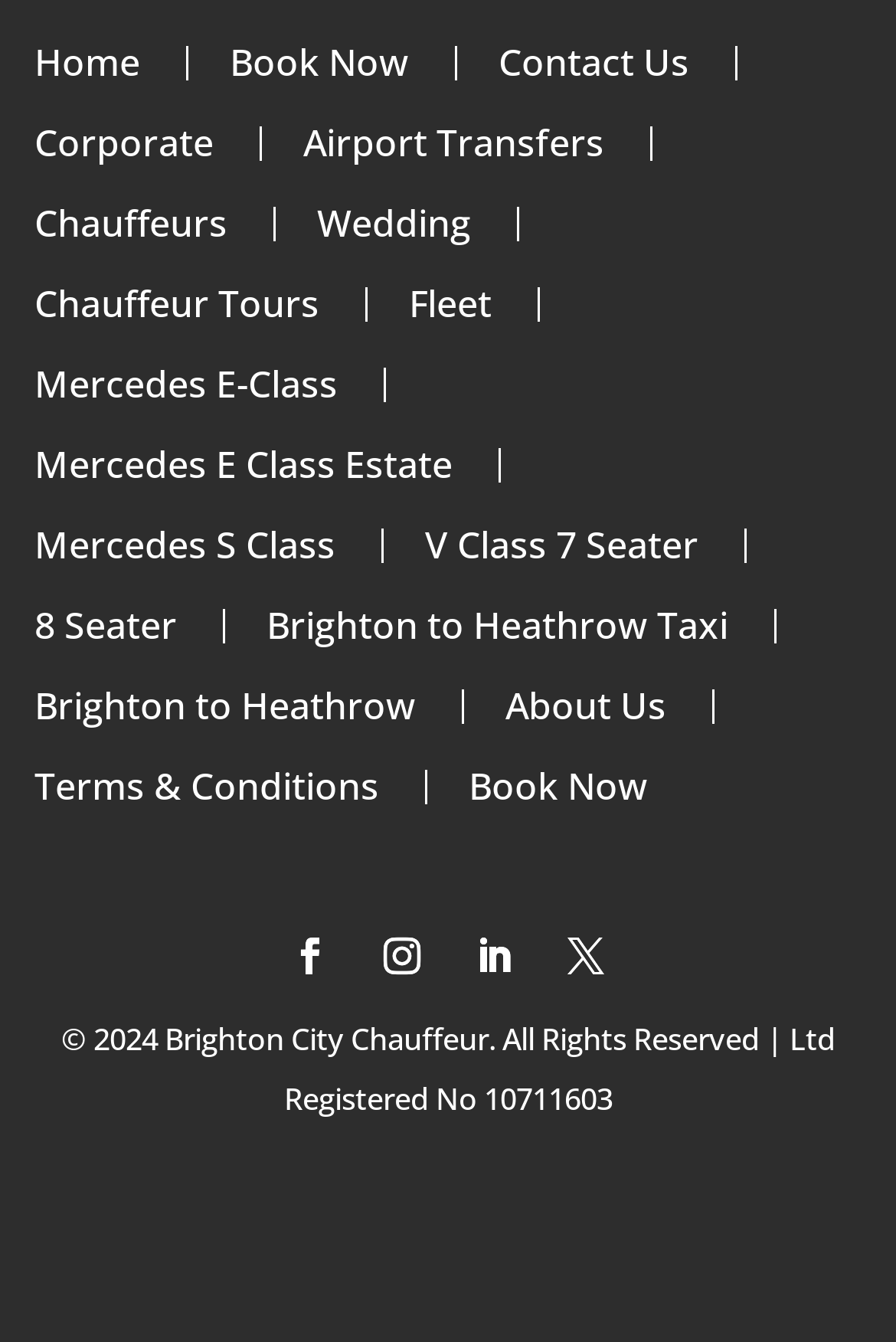What is the company's registered number?
From the details in the image, provide a complete and detailed answer to the question.

The company's registered number is '10711603' as stated in the footer section of the webpage, specifically in the text 'Ltd Registered No 10711603' with bounding box coordinates [0.317, 0.759, 0.932, 0.833].